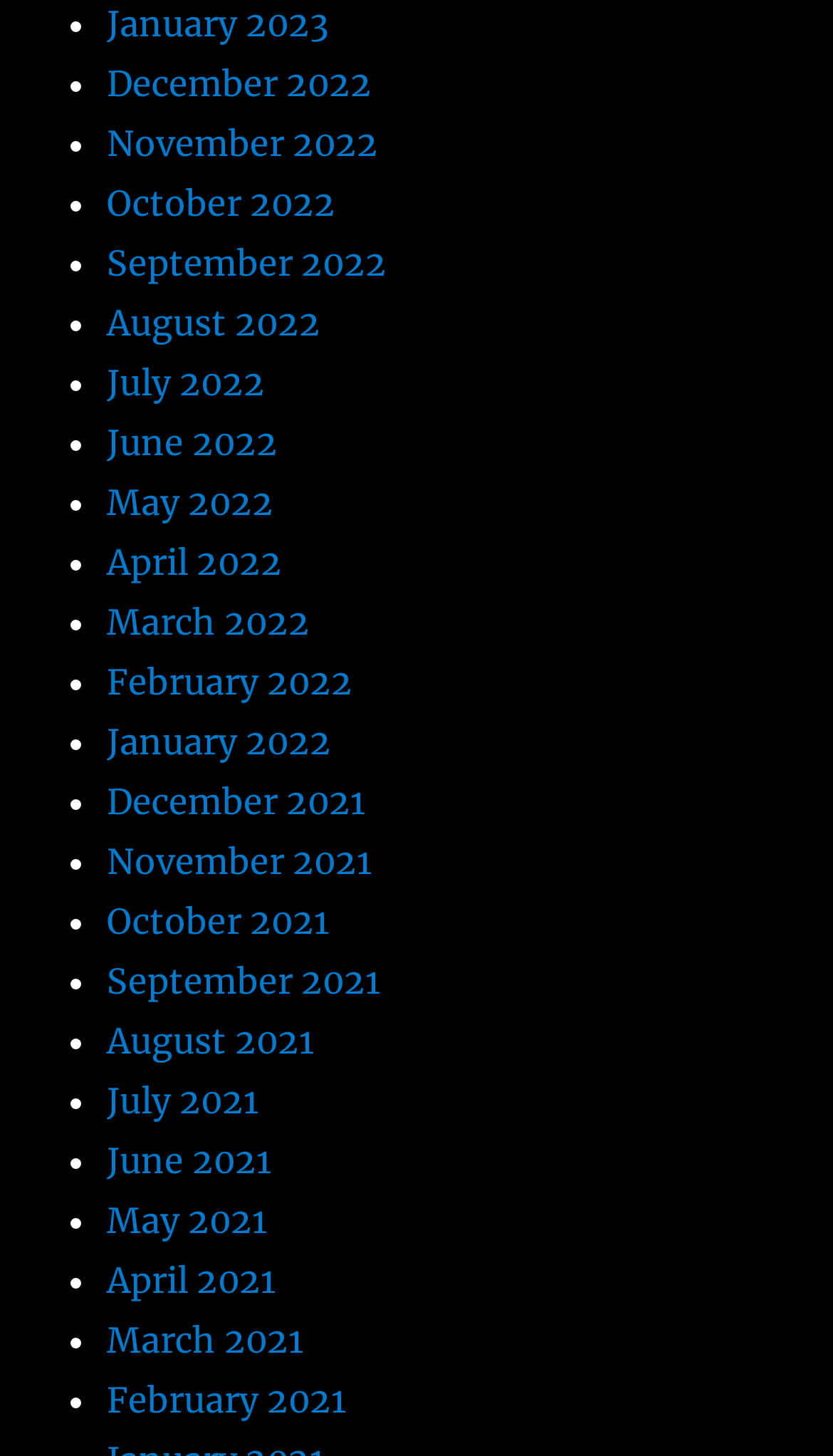Respond concisely with one word or phrase to the following query:
What symbol is used to separate the months?

•